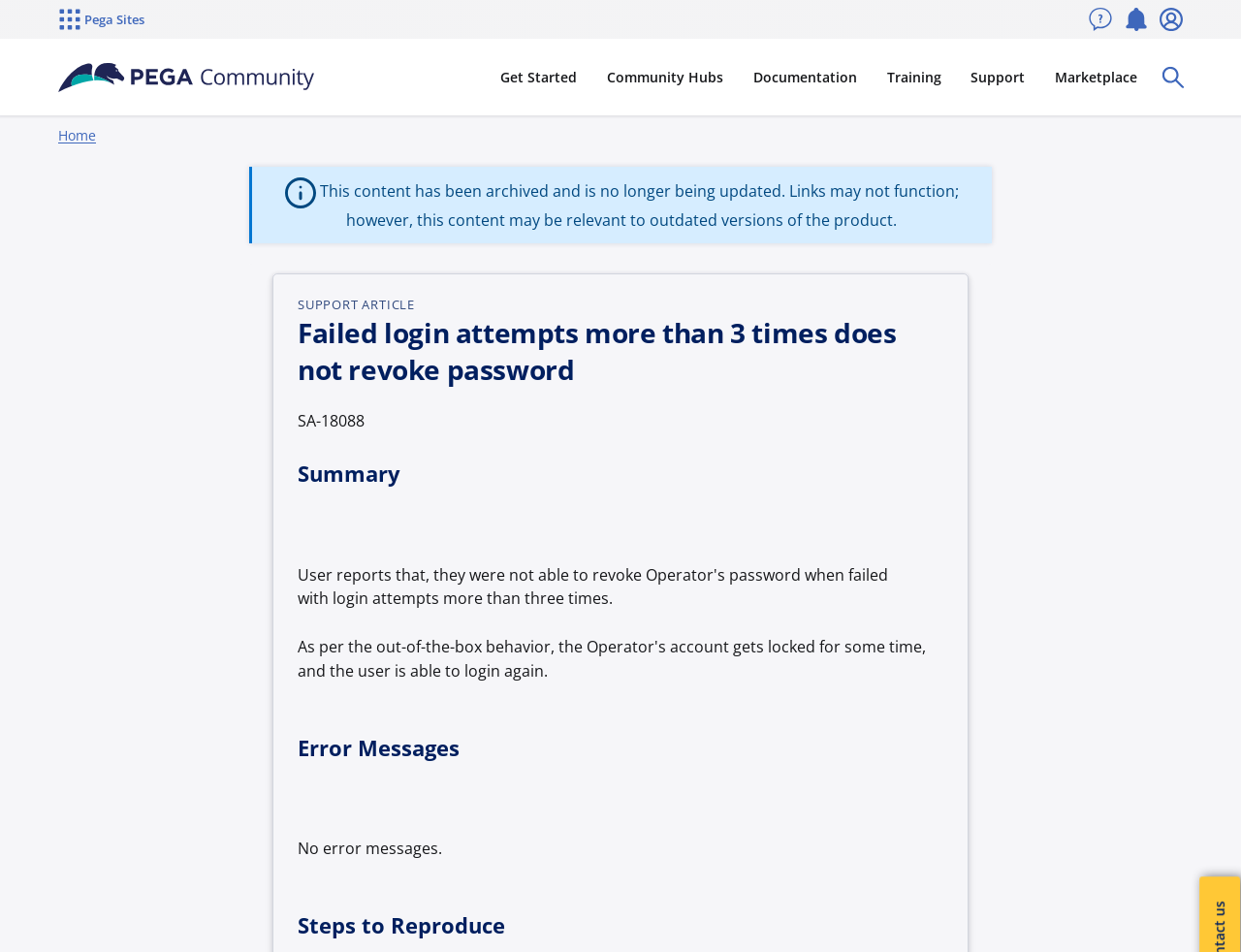Please specify the bounding box coordinates of the clickable section necessary to execute the following command: "View the 'Home' page".

[0.047, 0.132, 0.077, 0.152]